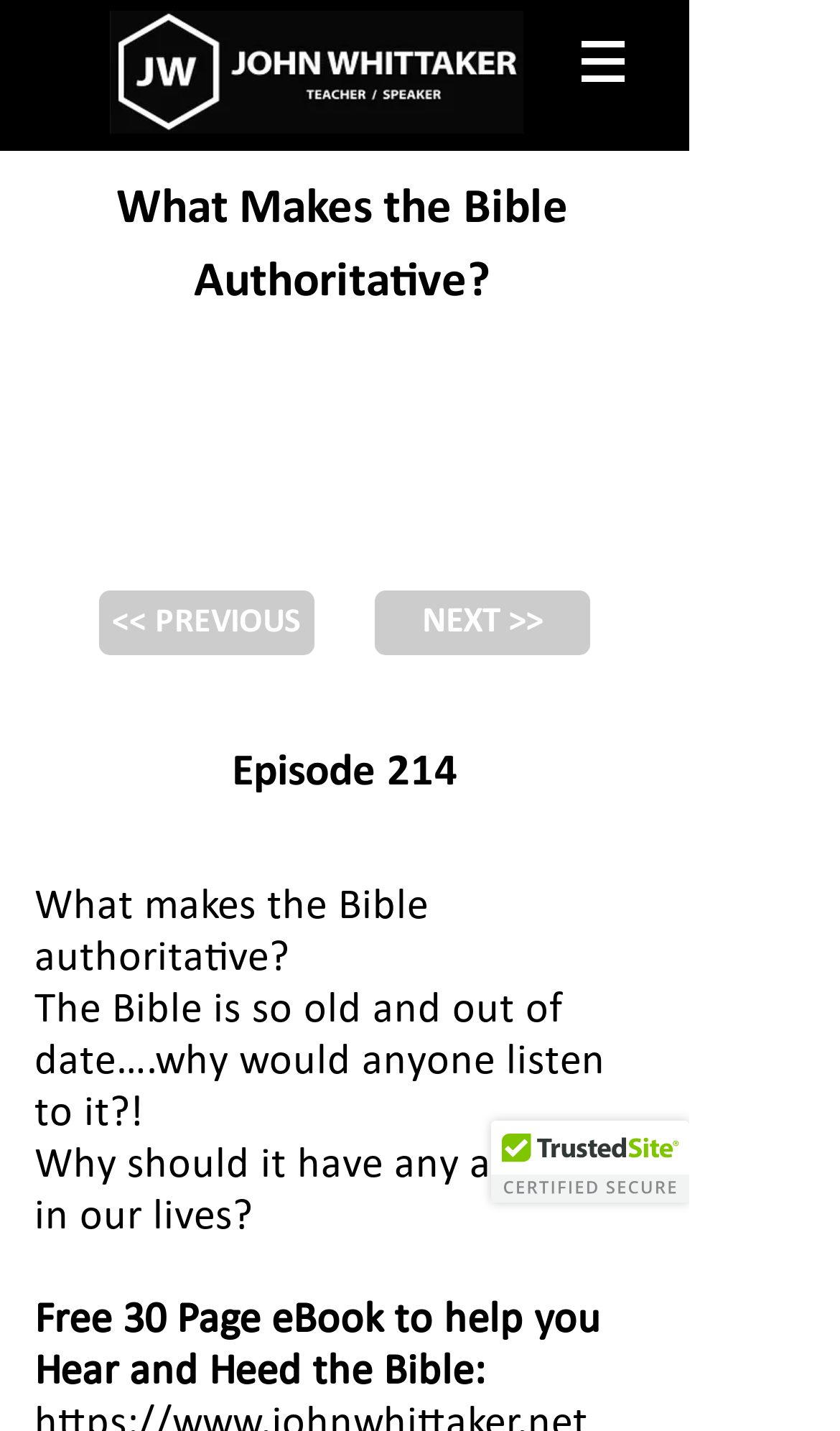Is the previous button enabled?
Refer to the image and respond with a one-word or short-phrase answer.

No